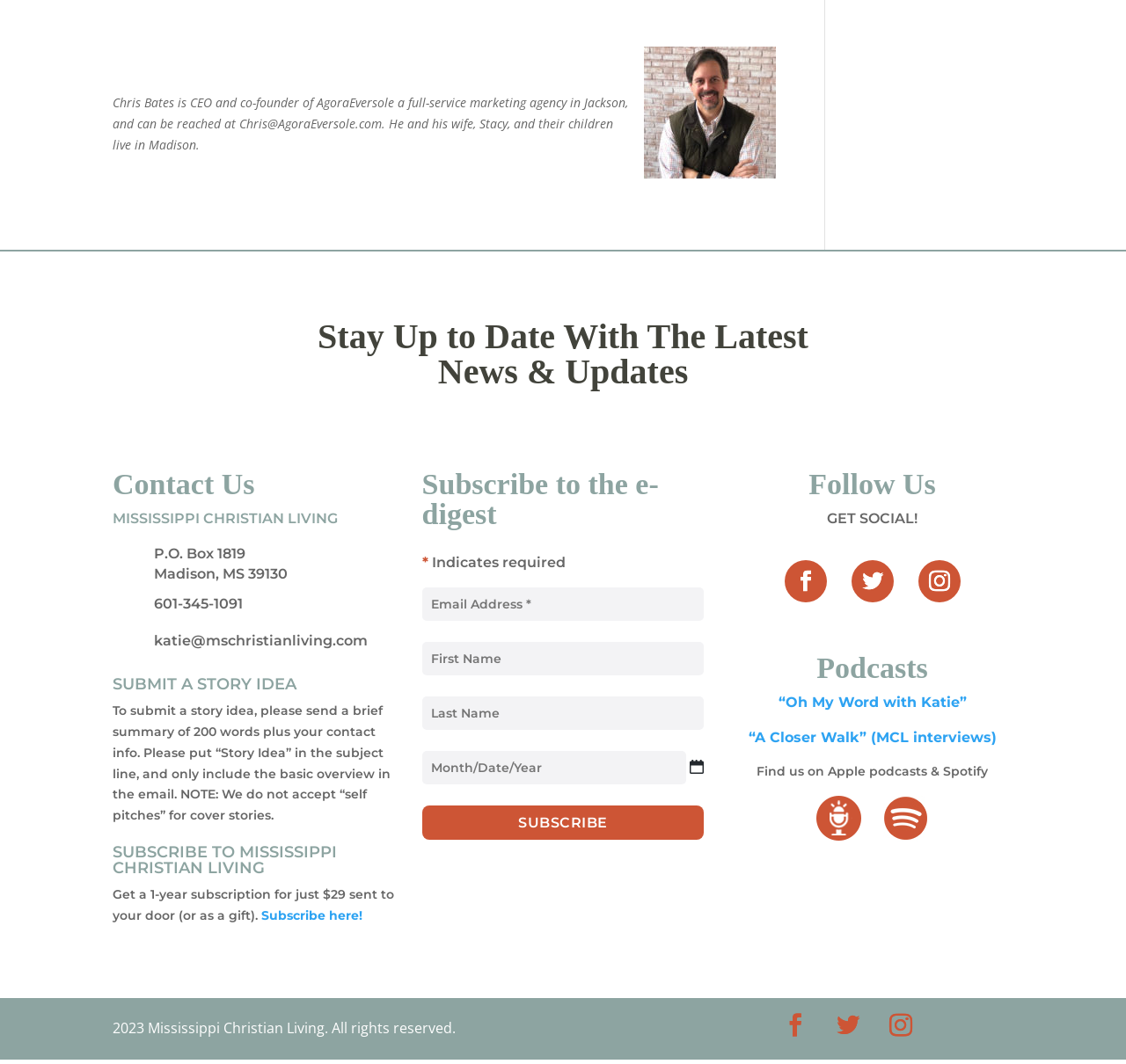Please locate the bounding box coordinates of the element that needs to be clicked to achieve the following instruction: "SUBMIT A STORY IDEA". The coordinates should be four float numbers between 0 and 1, i.e., [left, top, right, bottom].

[0.1, 0.636, 0.351, 0.659]